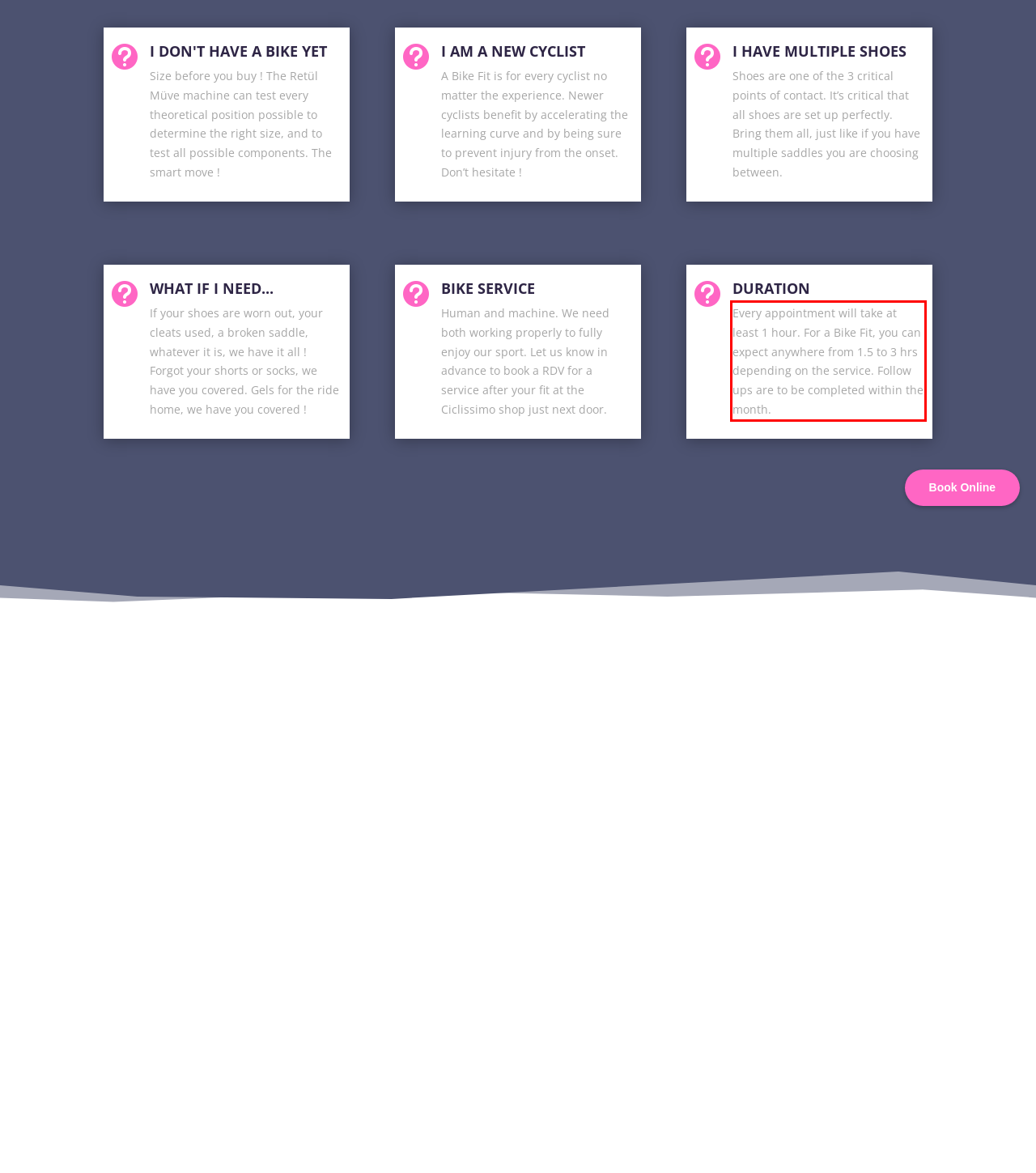Extract and provide the text found inside the red rectangle in the screenshot of the webpage.

Every appointment will take at least 1 hour. For a Bike Fit, you can expect anywhere from 1.5 to 3 hrs depending on the service. Follow ups are to be completed within the month.